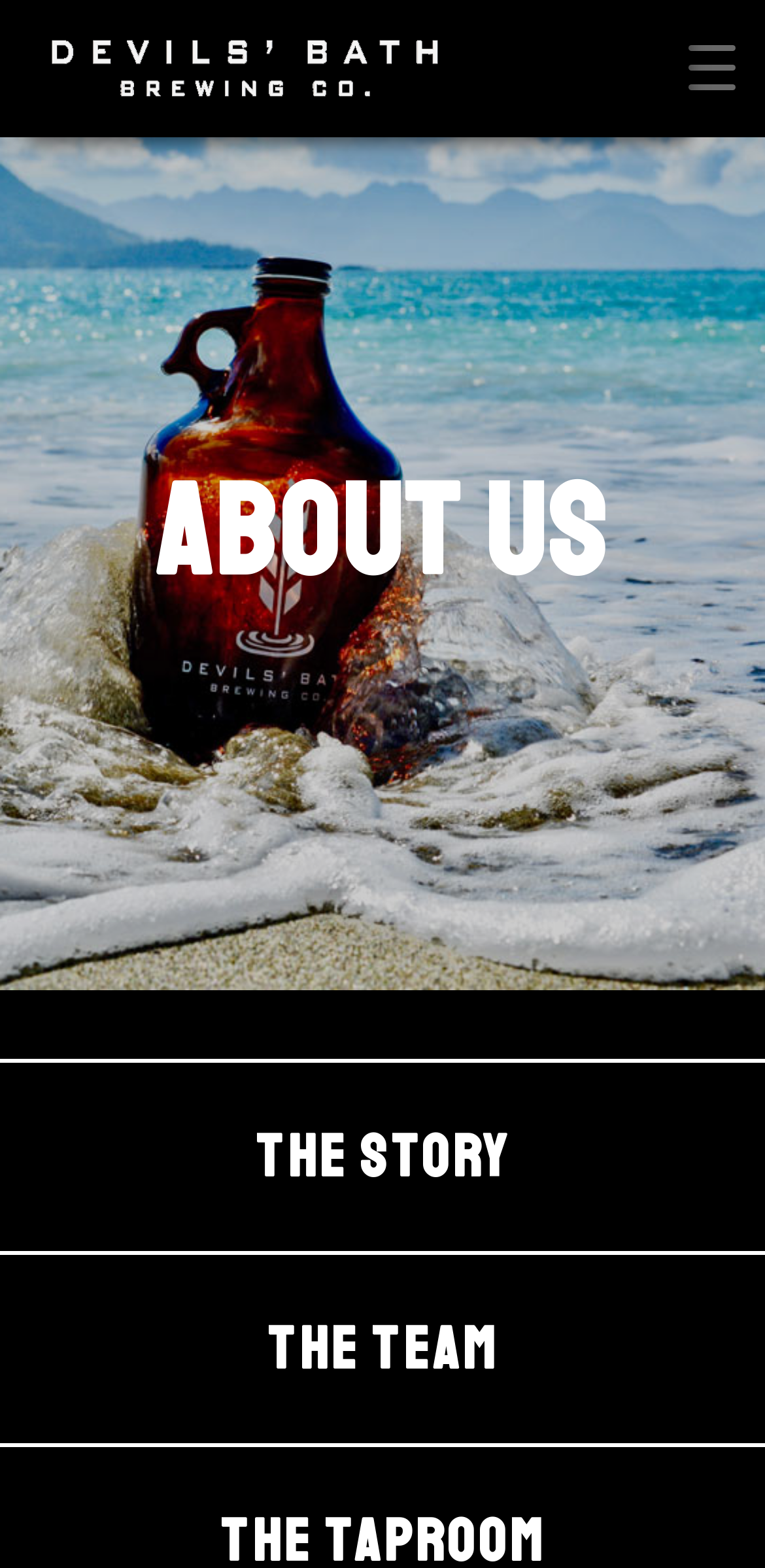Identify the bounding box of the UI element that matches this description: "The Team".

[0.273, 0.8, 0.727, 0.92]